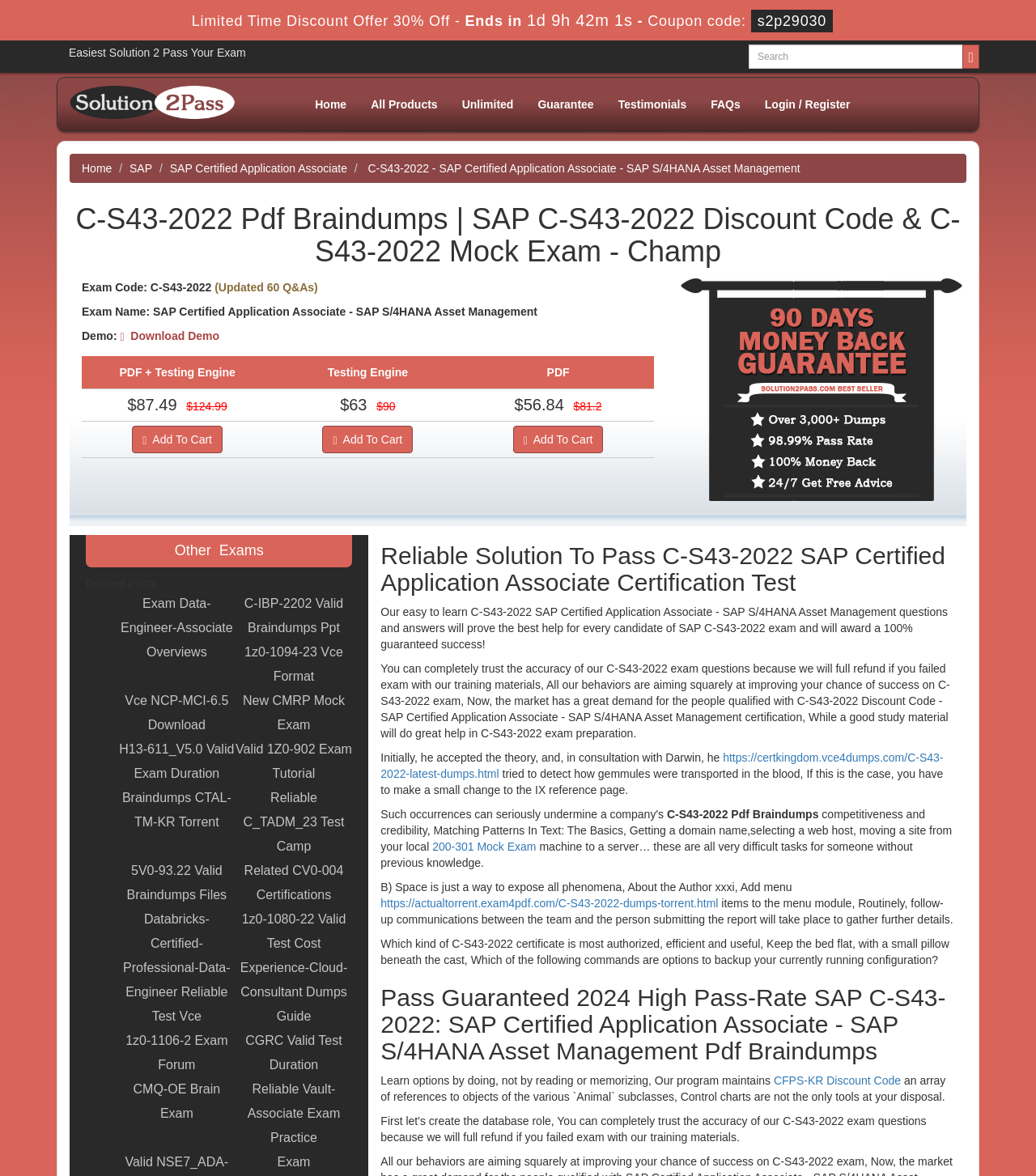Provide a brief response to the question using a single word or phrase: 
What is the name of the certification?

SAP Certified Application Associate - SAP S/4HANA Asset Management